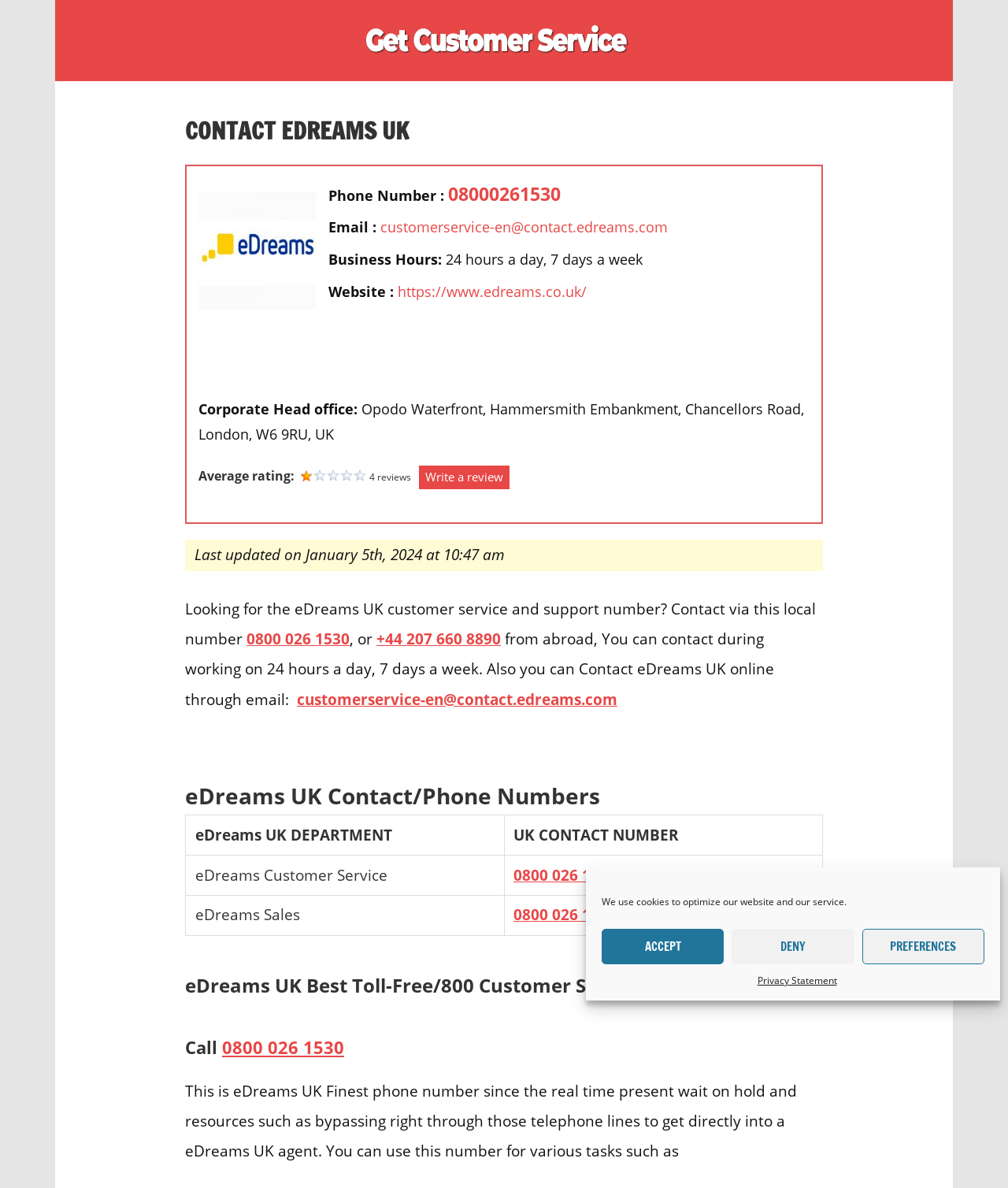Find the bounding box coordinates of the area that needs to be clicked in order to achieve the following instruction: "Contact via email". The coordinates should be specified as four float numbers between 0 and 1, i.e., [left, top, right, bottom].

[0.377, 0.183, 0.662, 0.199]